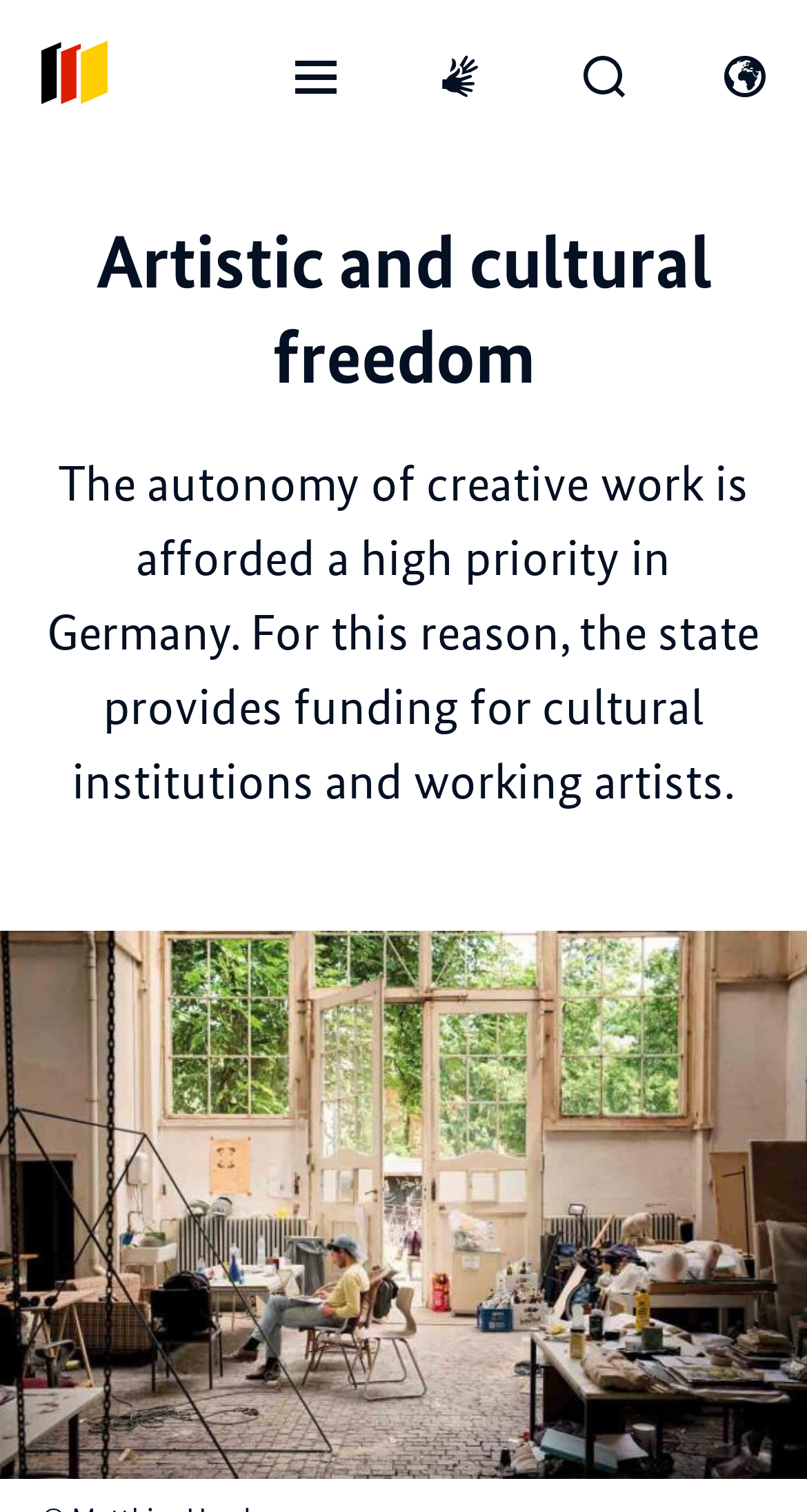Give a one-word or one-phrase response to the question: 
What is the language of the webpage?

Not specified